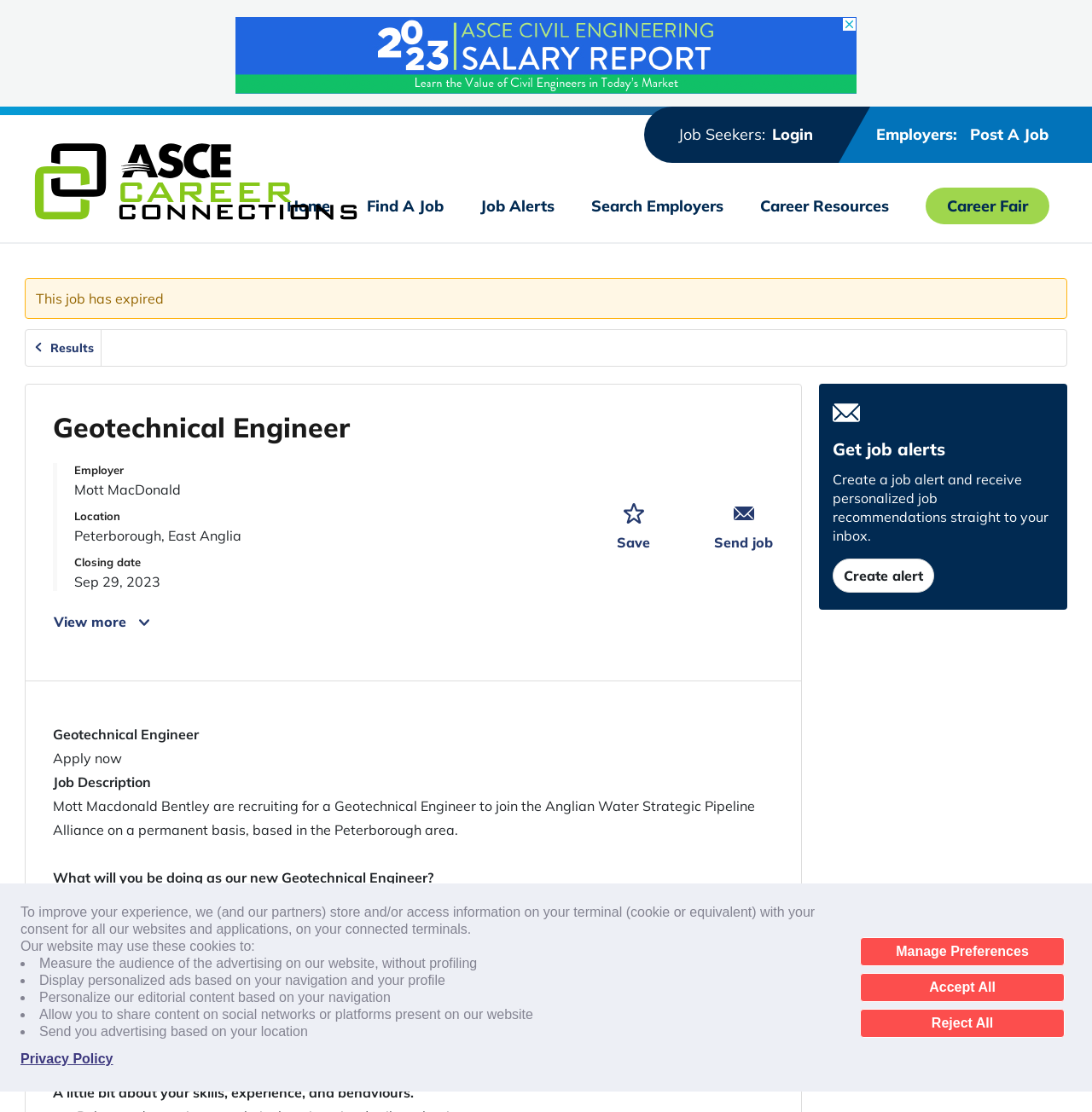Could you locate the bounding box coordinates for the section that should be clicked to accomplish this task: "Click the 'Save job' button".

[0.564, 0.441, 0.596, 0.506]